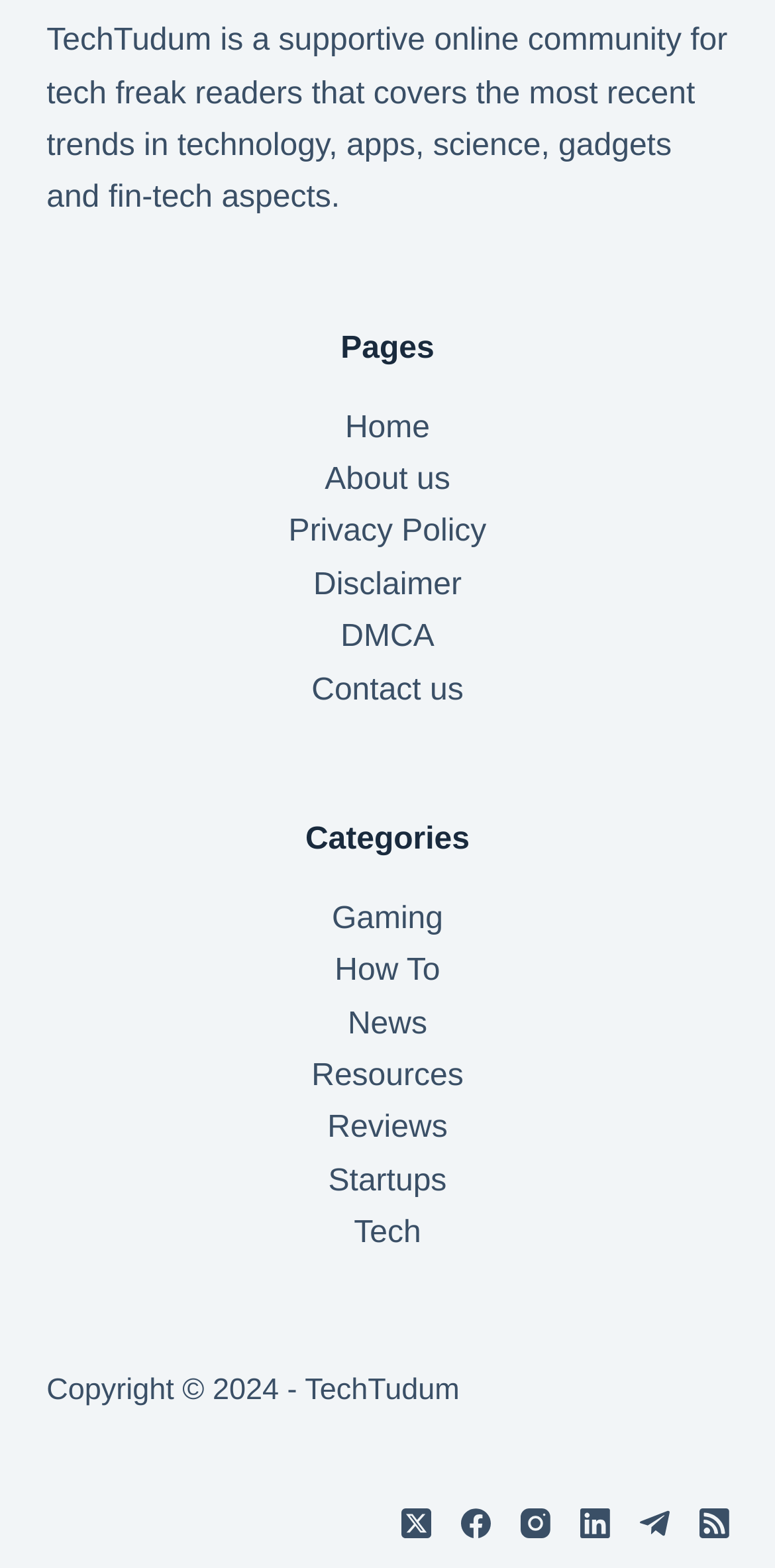Identify the bounding box coordinates of the region that needs to be clicked to carry out this instruction: "follow on Twitter". Provide these coordinates as four float numbers ranging from 0 to 1, i.e., [left, top, right, bottom].

[0.517, 0.962, 0.555, 0.981]